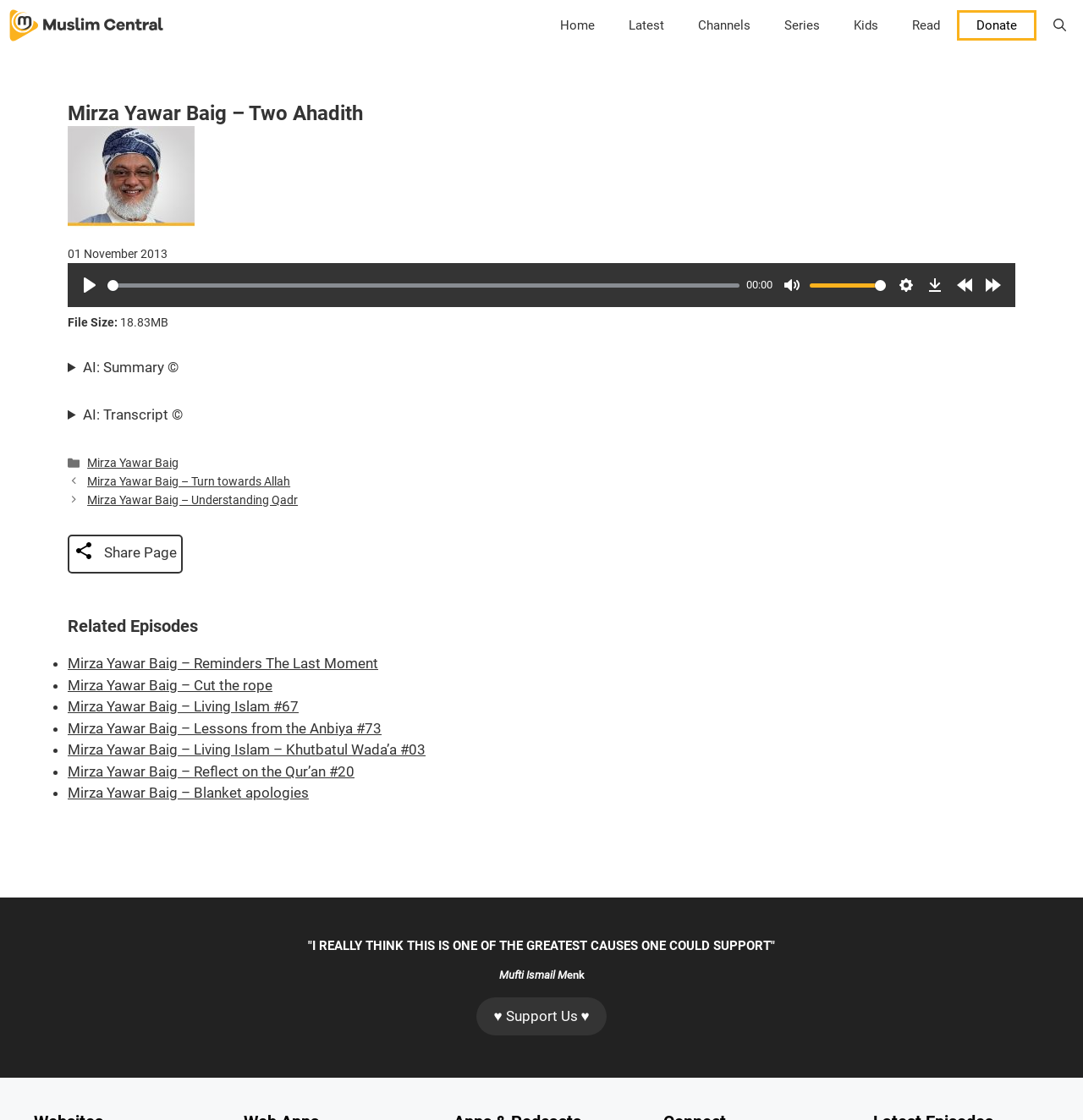Find the bounding box coordinates for the element that must be clicked to complete the instruction: "Add 'Aroha set (all 3 books)' to cart". The coordinates should be four float numbers between 0 and 1, indicated as [left, top, right, bottom].

None